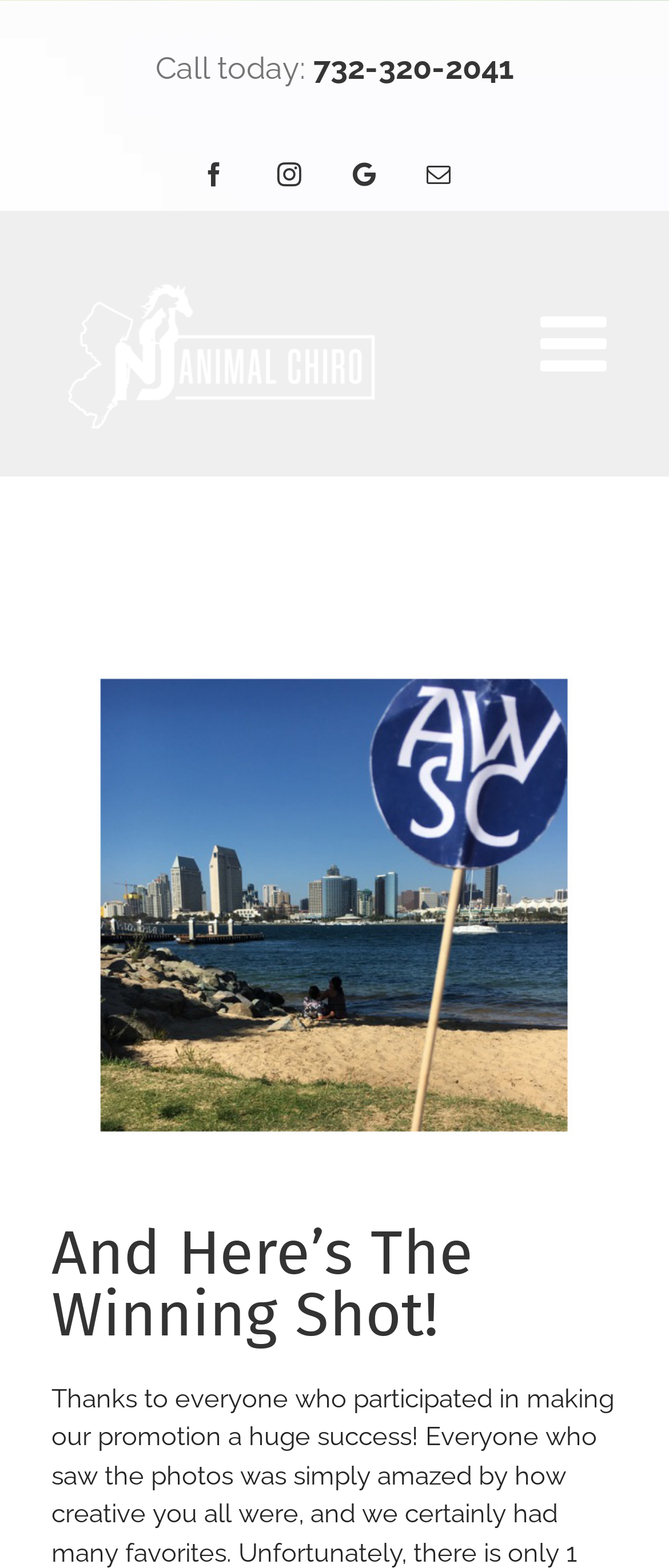Describe all visible elements and their arrangement on the webpage.

The webpage appears to be a promotional page for NJ Animal Chiro, with a focus on a winning shot from a recent promotion. At the top left of the page, there is a logo for NJ Animal Chiro, accompanied by a call-to-action to "Call today" with a phone number provided. Below this, there are social media links to Facebook, Instagram, Google Reviews, and Email, aligned horizontally.

To the right of the logo, there is a toggle button to open the mobile menu. When expanded, the mobile menu contains a large image related to the promotion, taking up most of the page's width. Above the image, there is a heading that reads "And Here's The Winning Shot!", which is likely the title of the promotion.

At the bottom right of the page, there is a "Go to Top" button, allowing users to quickly navigate back to the top of the page. Overall, the page has a simple layout with a clear focus on showcasing the winning shot from the promotion.